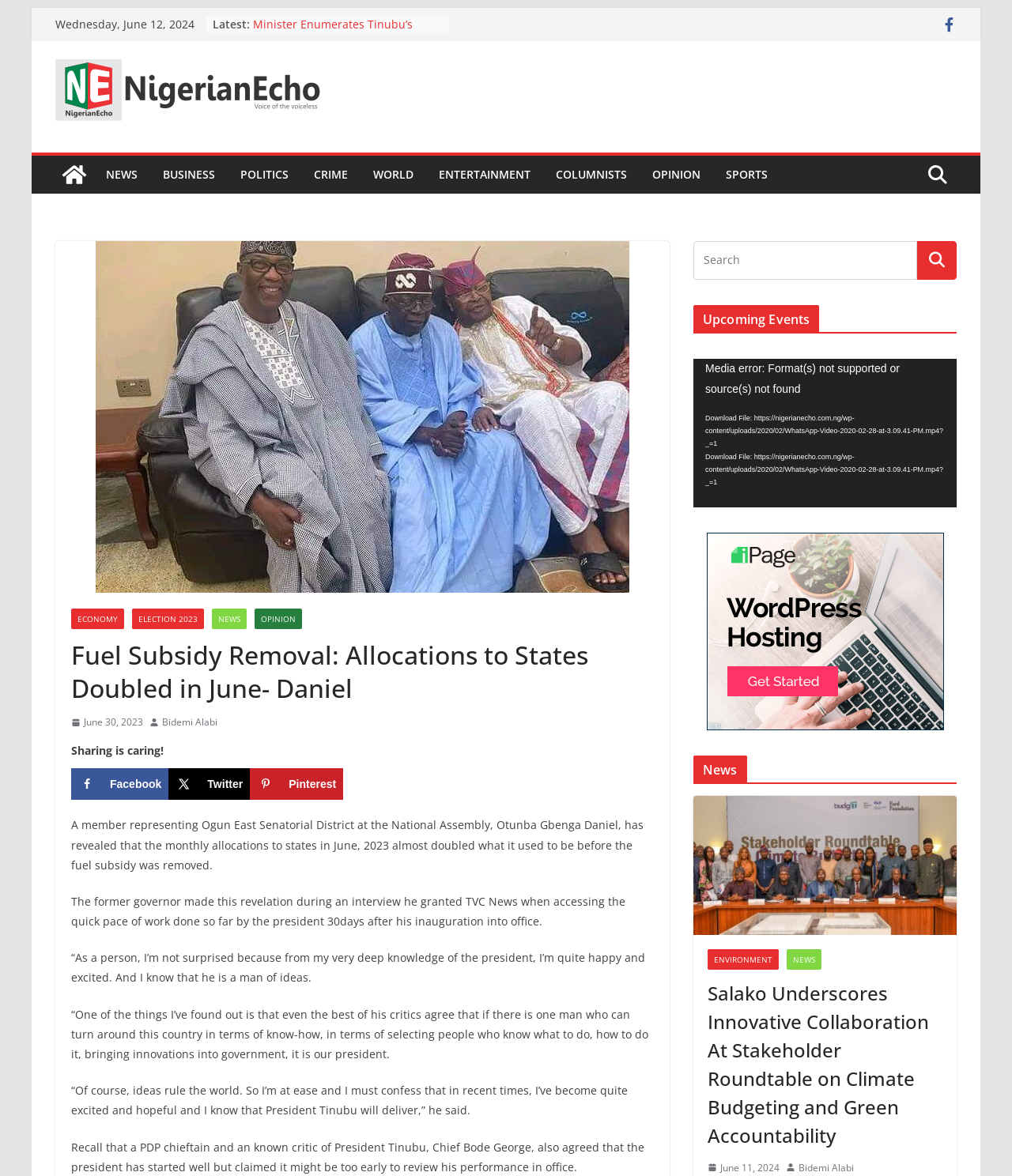What is the topic of the stakeholder roundtable mentioned in the article?
Using the visual information, respond with a single word or phrase.

Climate Budgeting and Green Accountability